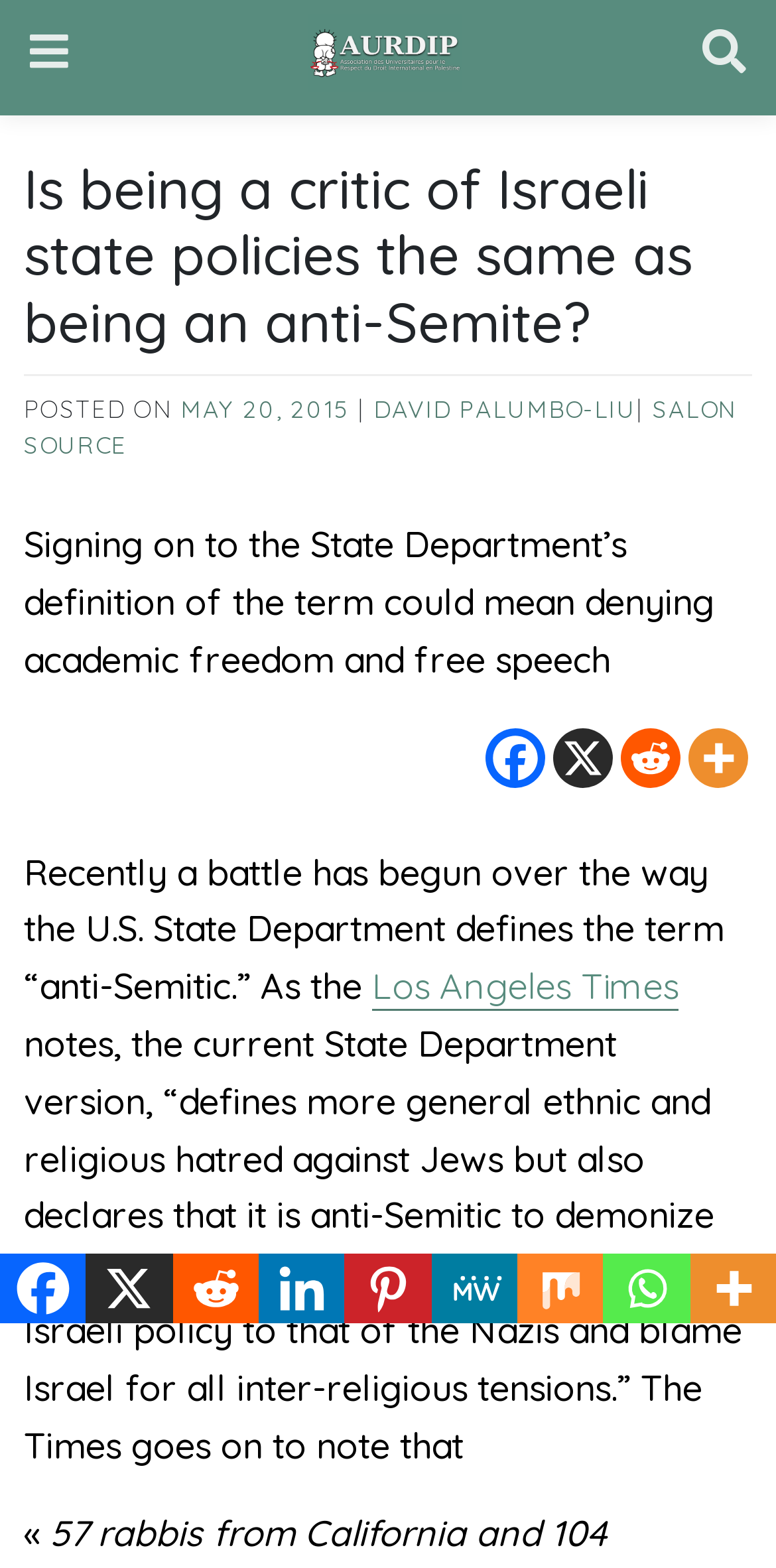Determine the bounding box coordinates of the region I should click to achieve the following instruction: "Click the Facebook link". Ensure the bounding box coordinates are four float numbers between 0 and 1, i.e., [left, top, right, bottom].

[0.626, 0.464, 0.703, 0.502]